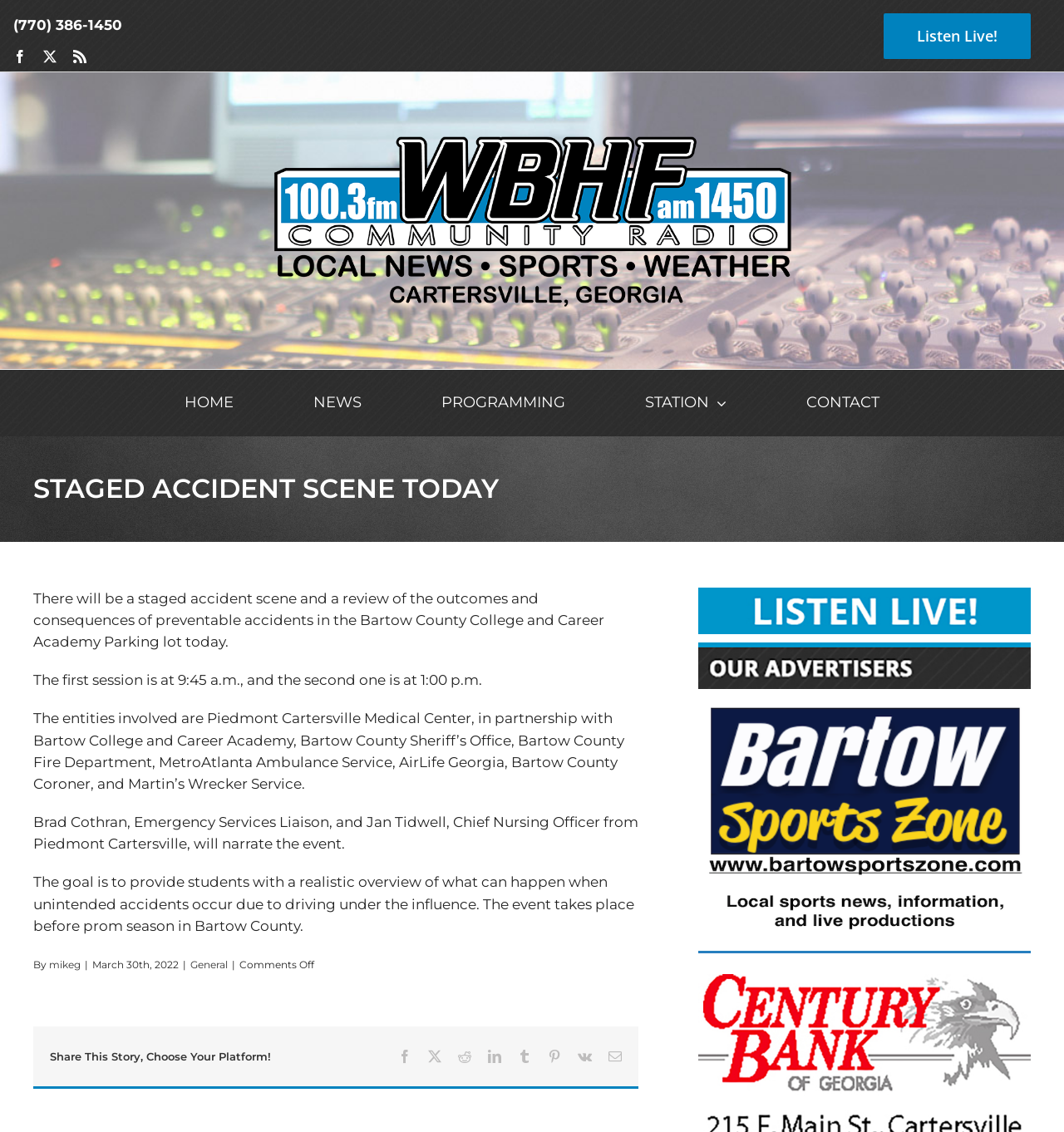Find the bounding box coordinates for the area that must be clicked to perform this action: "Listen to live broadcast".

[0.831, 0.011, 0.969, 0.052]